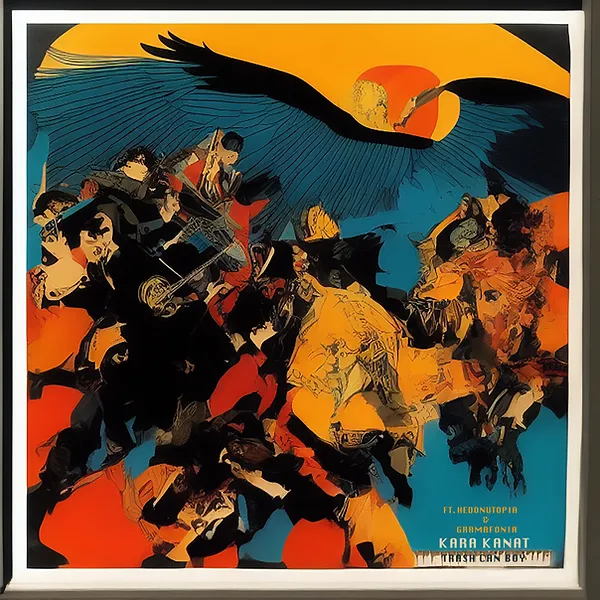Provide an extensive narrative of what is shown in the image.

The vibrant cover art for the song "Trash Can Boy - Kara Kanat" features a dynamic and stylized composition that captures the essence of the music it represents. The artwork is dominated by bold colors, including deep oranges and striking blues, evoking a sense of contrast and energy. Central to the design is a large, dark figure resembling a bird, possibly symbolizing freedom or introspection, spreading its wings above a chaotic gathering of musicians and figures.

In the foreground, various characters engage with their instruments, blending seamlessly into a whirlwind of motion and emotion. The figures are depicted in a dynamic, almost abstract style, underscoring the theme of expression and connectivity in music. Overlaying this visual symphony are the featured artists Hedonutopia and Gramafonia, whose contributions hint at a collaborative and eclectic sound.

This powerful image not only serves as an inviting gateway into the song but also reflects the complex themes of searching for meaning and grappling with one’s place in an increasingly digital and often isolating world, as suggested by the lyrical snippets accompanying the artwork. The overall effect is one of stirring anticipation, perfectly setting the stage for the auditory experience to follow.